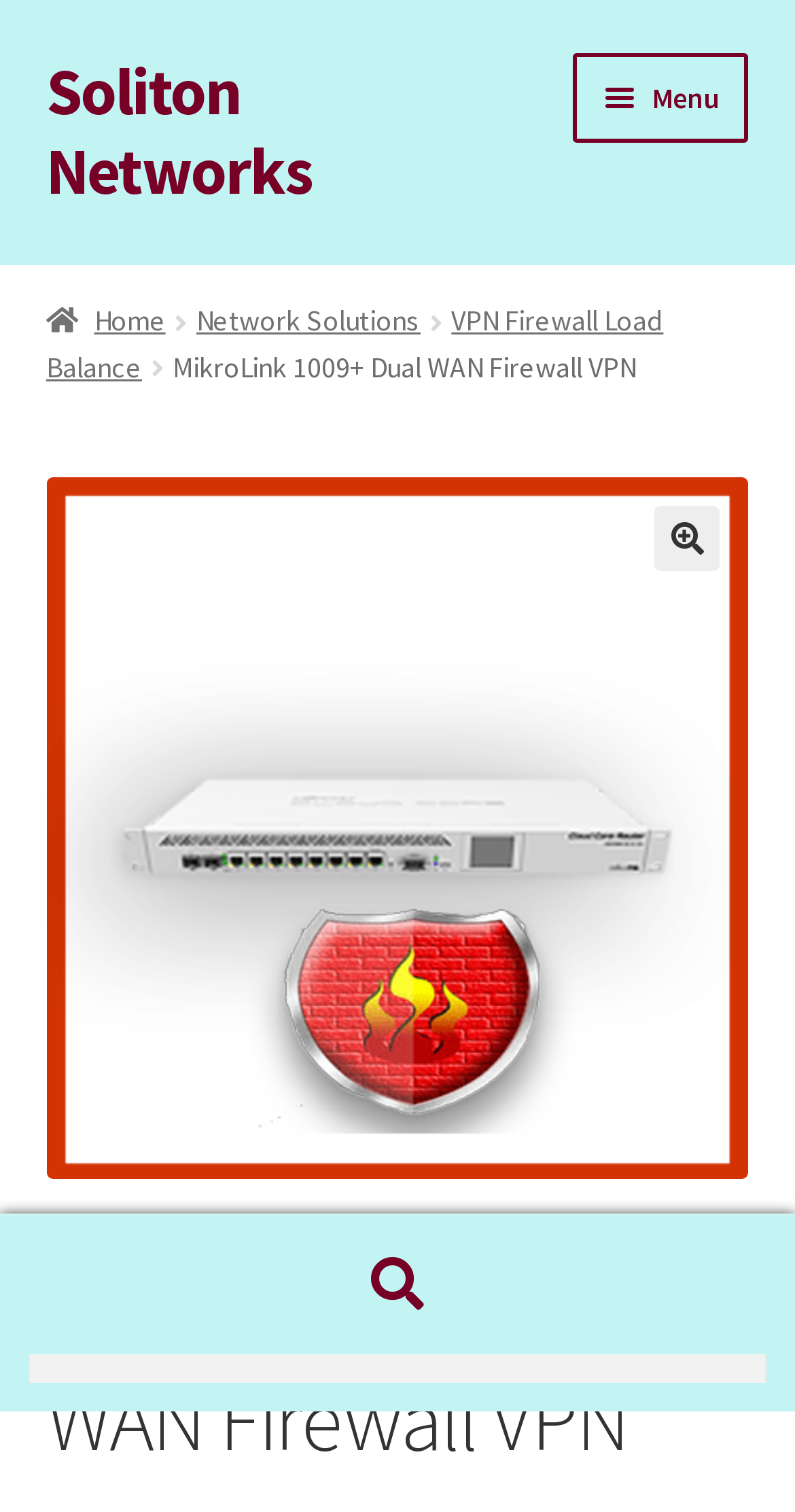Please find the bounding box coordinates of the element that you should click to achieve the following instruction: "Click on the 'Menu' button". The coordinates should be presented as four float numbers between 0 and 1: [left, top, right, bottom].

[0.722, 0.035, 0.942, 0.094]